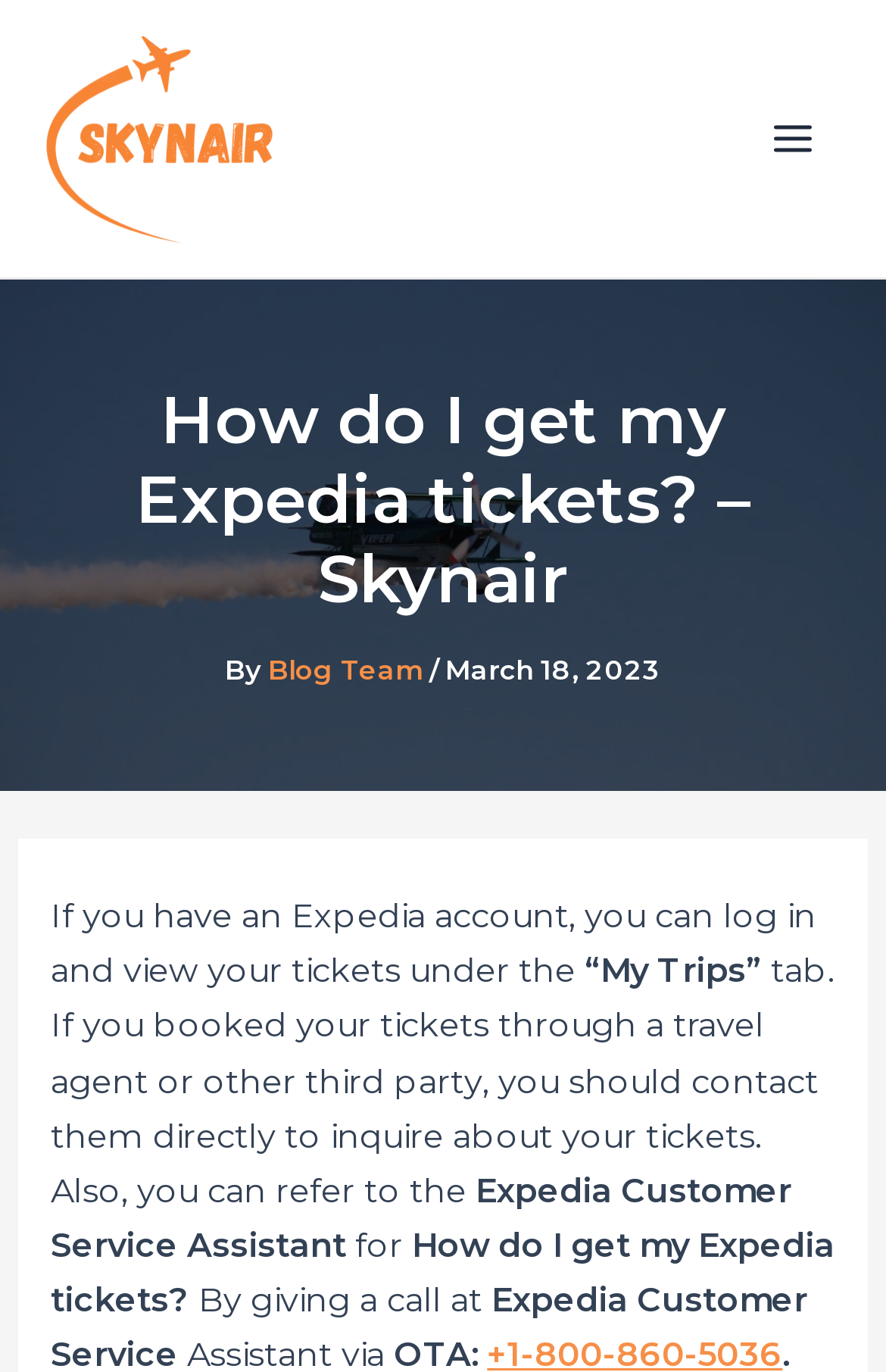Where can I find my Expedia tickets?
Identify the answer in the screenshot and reply with a single word or phrase.

My Trips tab